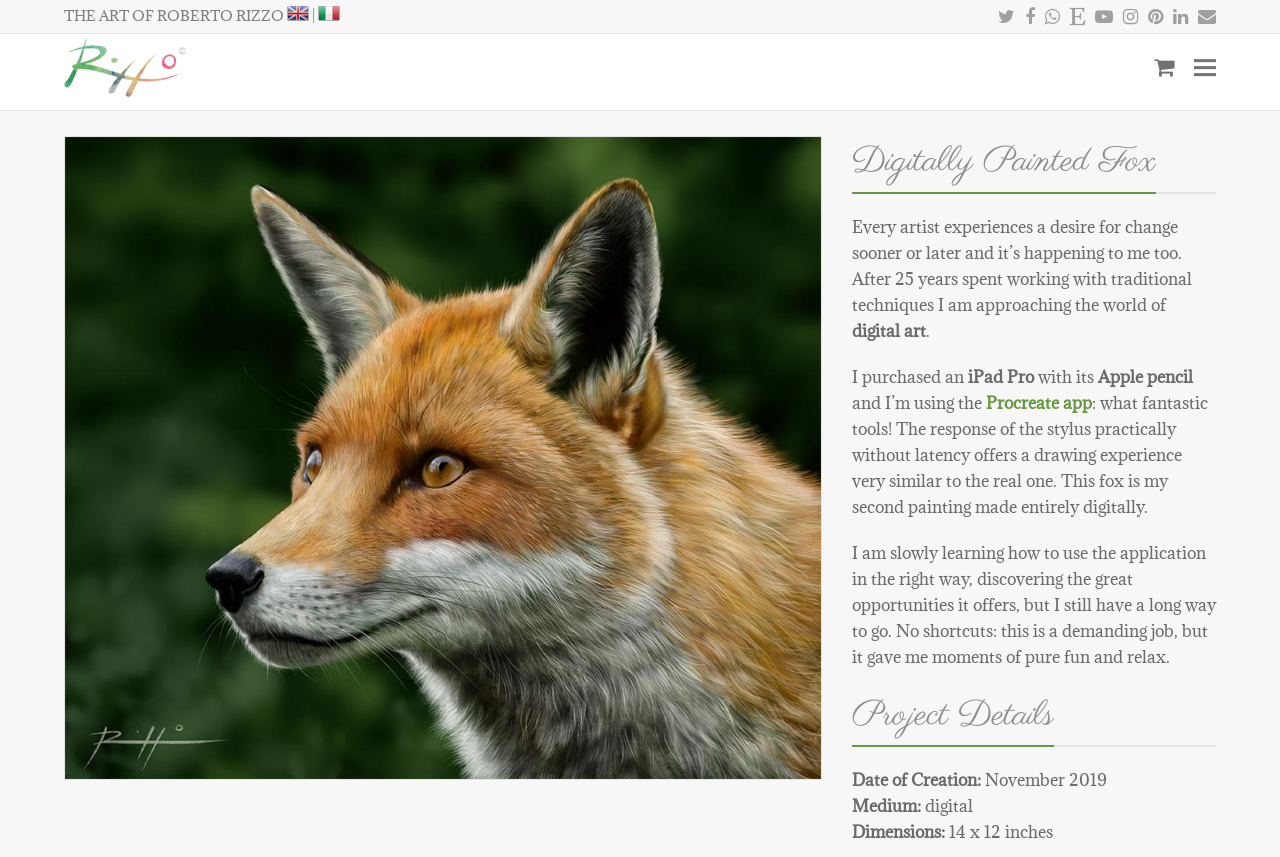Analyze the image and give a detailed response to the question:
What is the artist's name?

The artist's name is mentioned in the top-left corner of the webpage as 'THE ART OF ROBERTO RIZZO'.